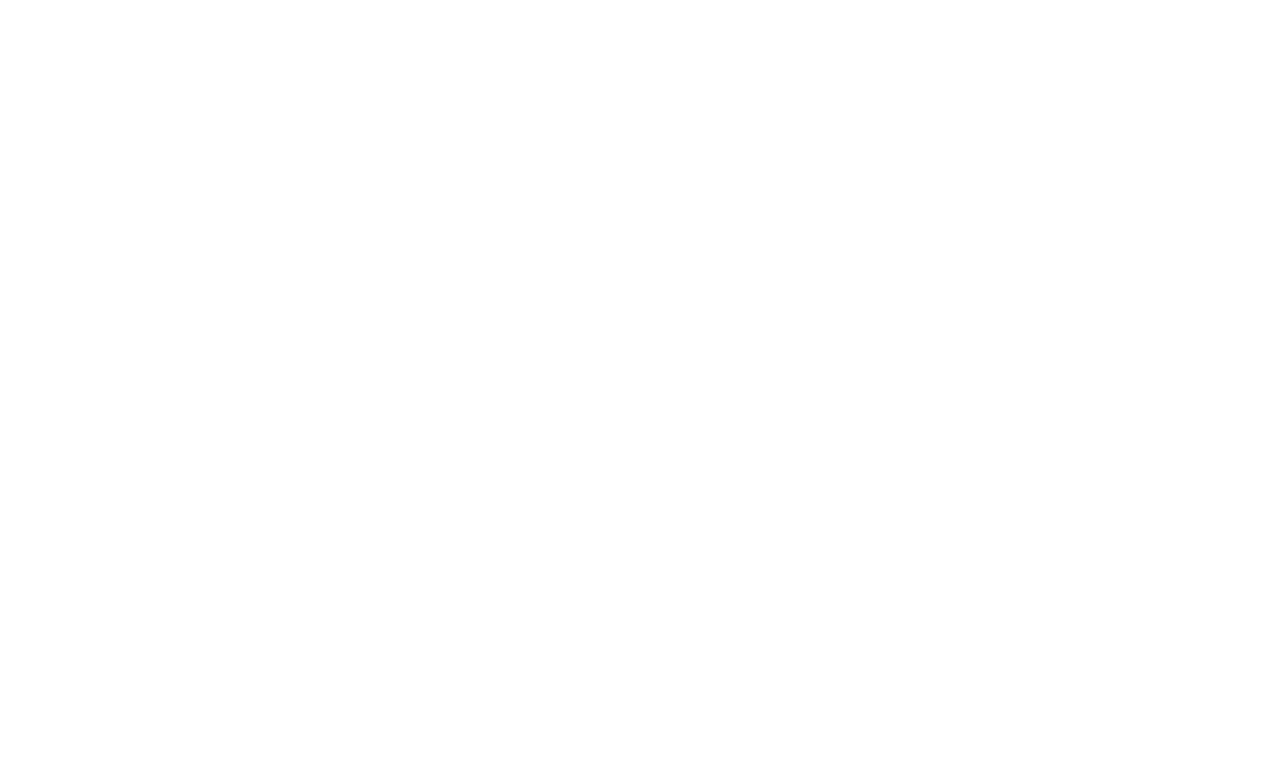What is the text above the 'Subscribe' button?
Using the picture, provide a one-word or short phrase answer.

Fabric